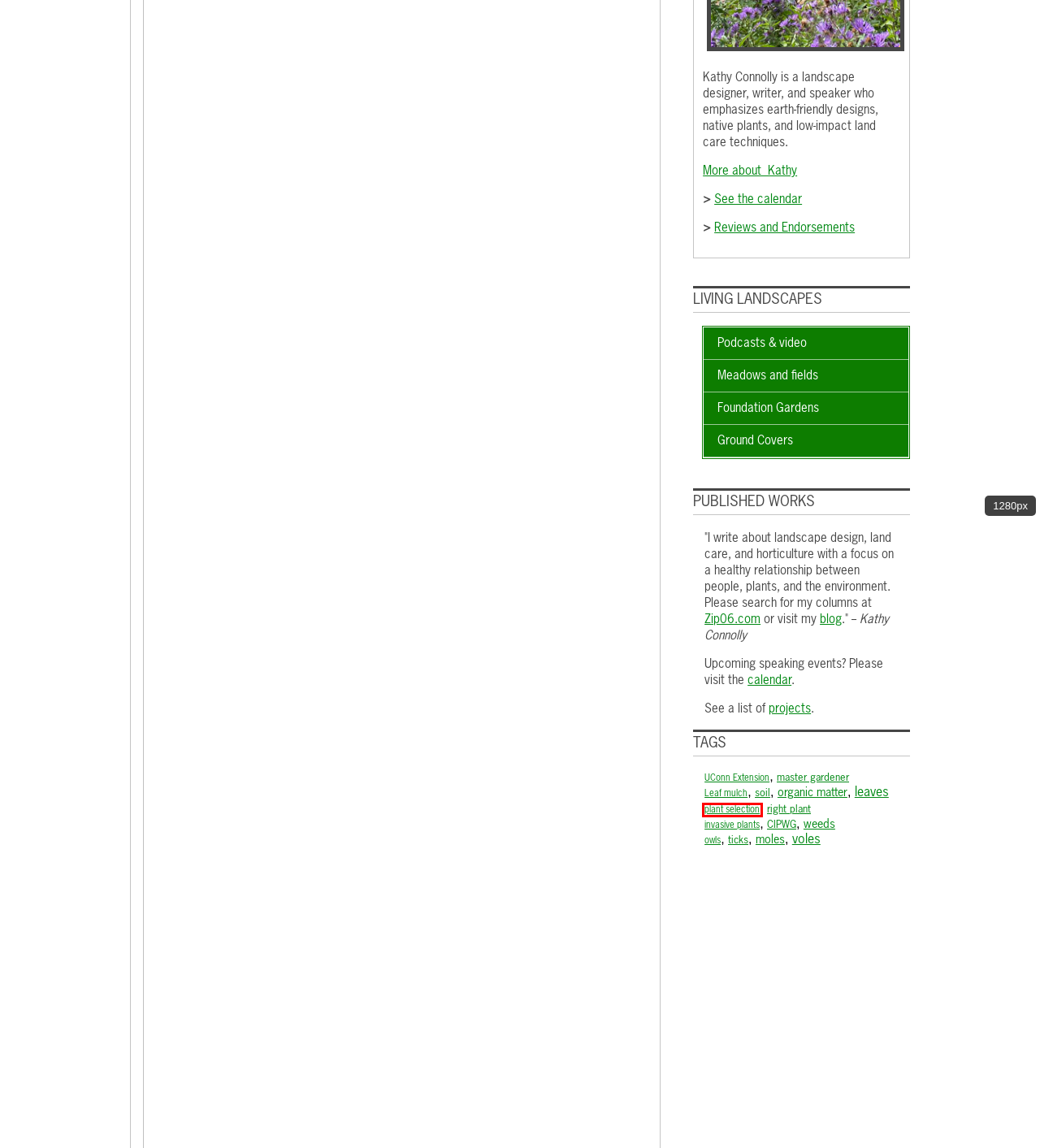Given a webpage screenshot with a red bounding box around a UI element, choose the webpage description that best matches the new webpage after clicking the element within the bounding box. Here are the candidates:
A. invasive plants | Speaking of Landscapes, LLC
B. UConn Extension | Speaking of Landscapes, LLC
C. weeds | Speaking of Landscapes, LLC
D. Leaf mulch | Speaking of Landscapes, LLC
E. CIPWG | Speaking of Landscapes, LLC
F. Zip06.com - News From Your Connecticut Shoreline Hometown Newspaper
G. voles | Speaking of Landscapes, LLC
H. plant selection | Speaking of Landscapes, LLC

H